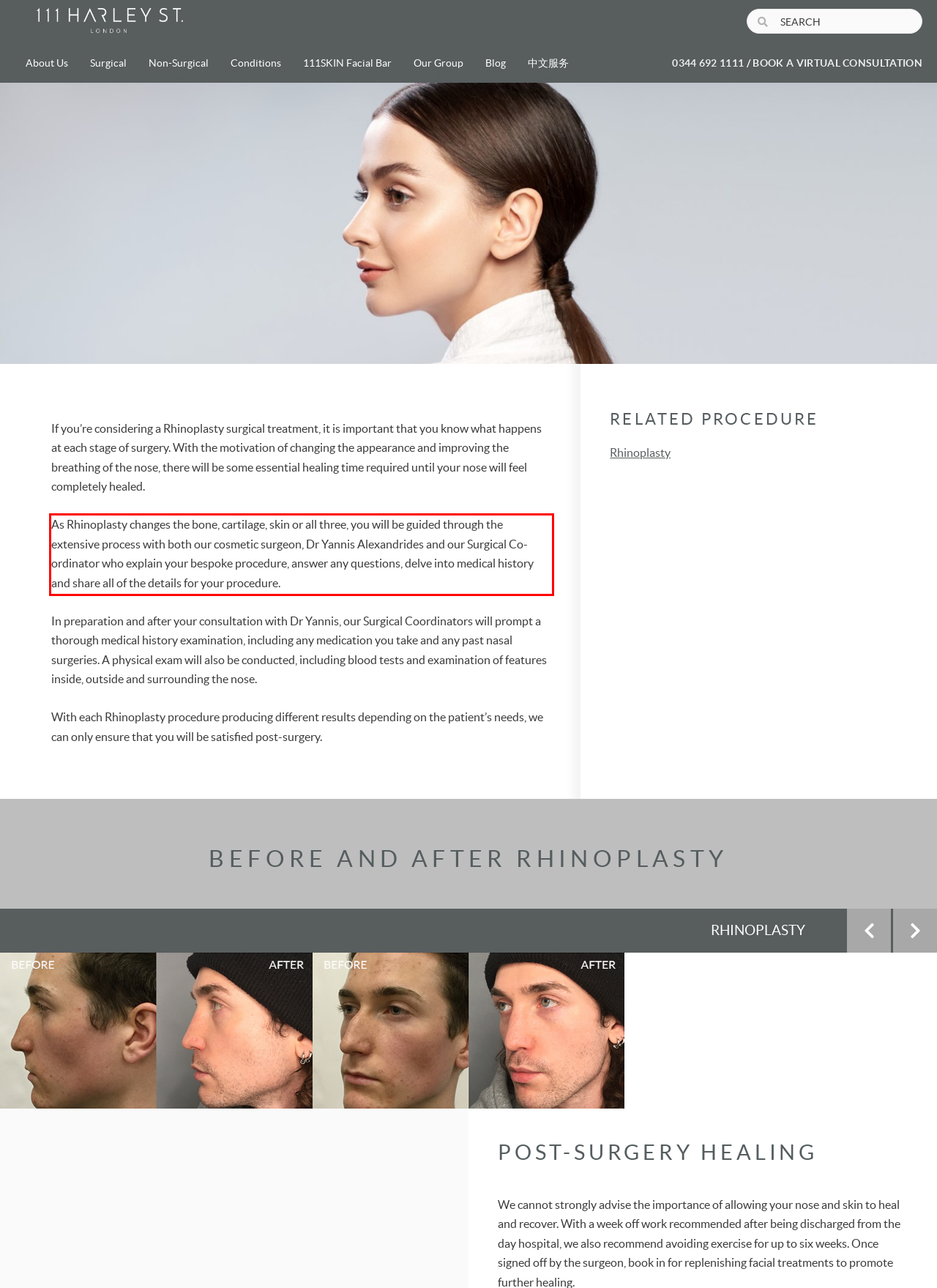You are provided with a screenshot of a webpage that includes a red bounding box. Extract and generate the text content found within the red bounding box.

As Rhinoplasty changes the bone, cartilage, skin or all three, you will be guided through the extensive process with both our cosmetic surgeon, Dr Yannis Alexandrides and our Surgical Co-ordinator who explain your bespoke procedure, answer any questions, delve into medical history and share all of the details for your procedure.